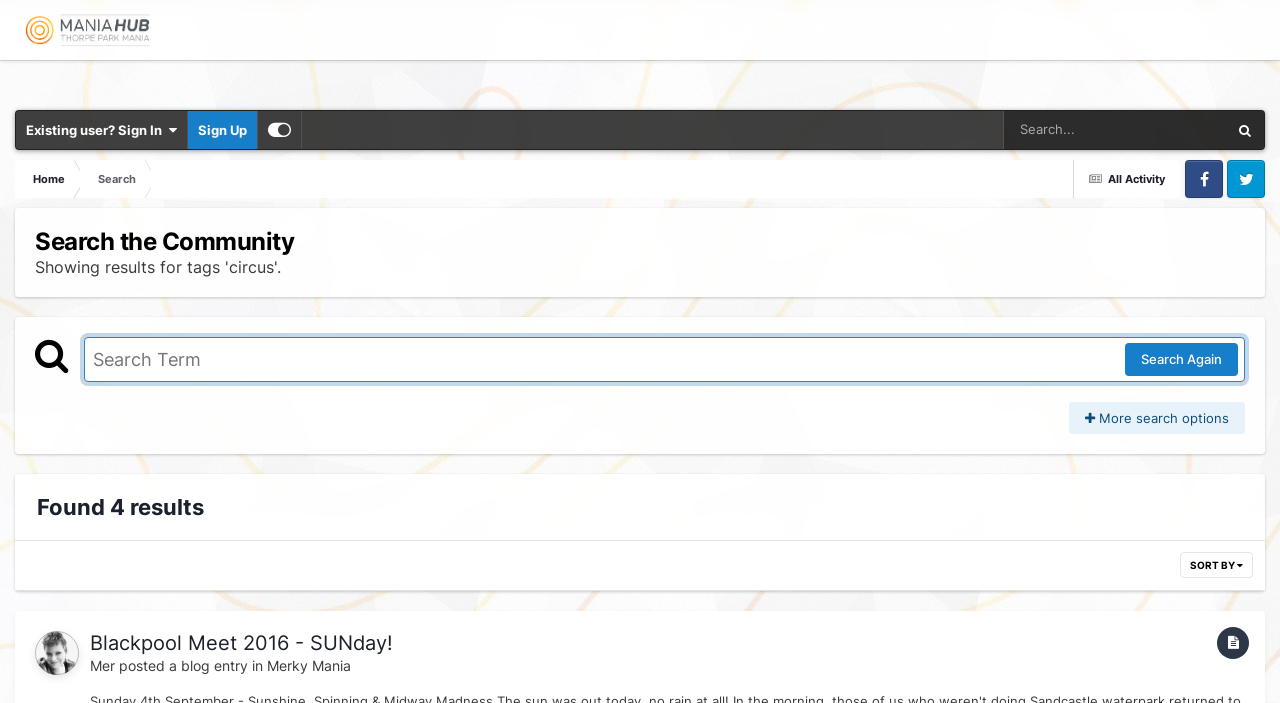Locate the bounding box coordinates of the region to be clicked to comply with the following instruction: "Search for a term". The coordinates must be four float numbers between 0 and 1, in the form [left, top, right, bottom].

[0.066, 0.479, 0.973, 0.543]